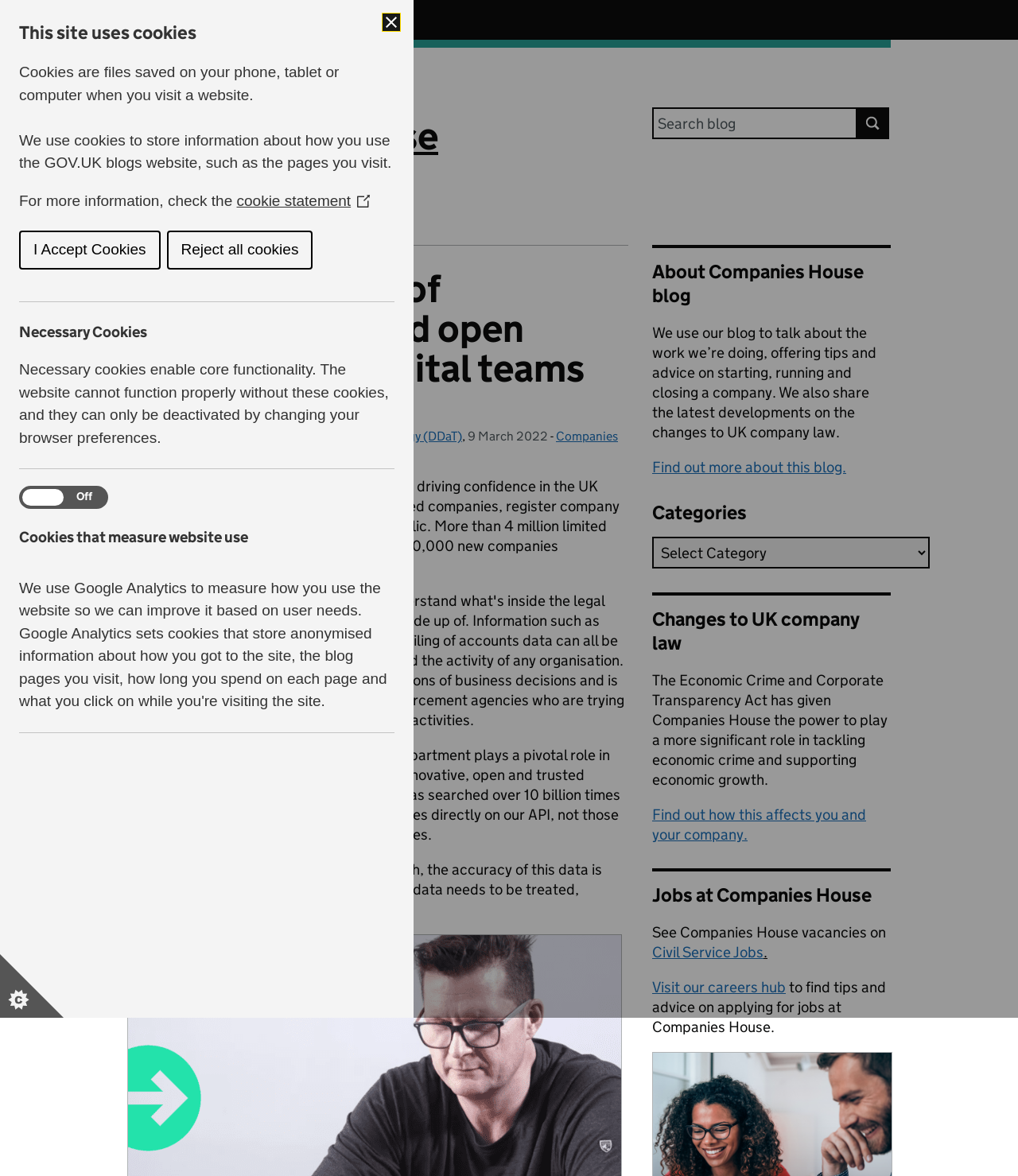Find the bounding box coordinates of the clickable area that will achieve the following instruction: "Explore job vacancies at Companies House".

[0.641, 0.785, 0.87, 0.801]